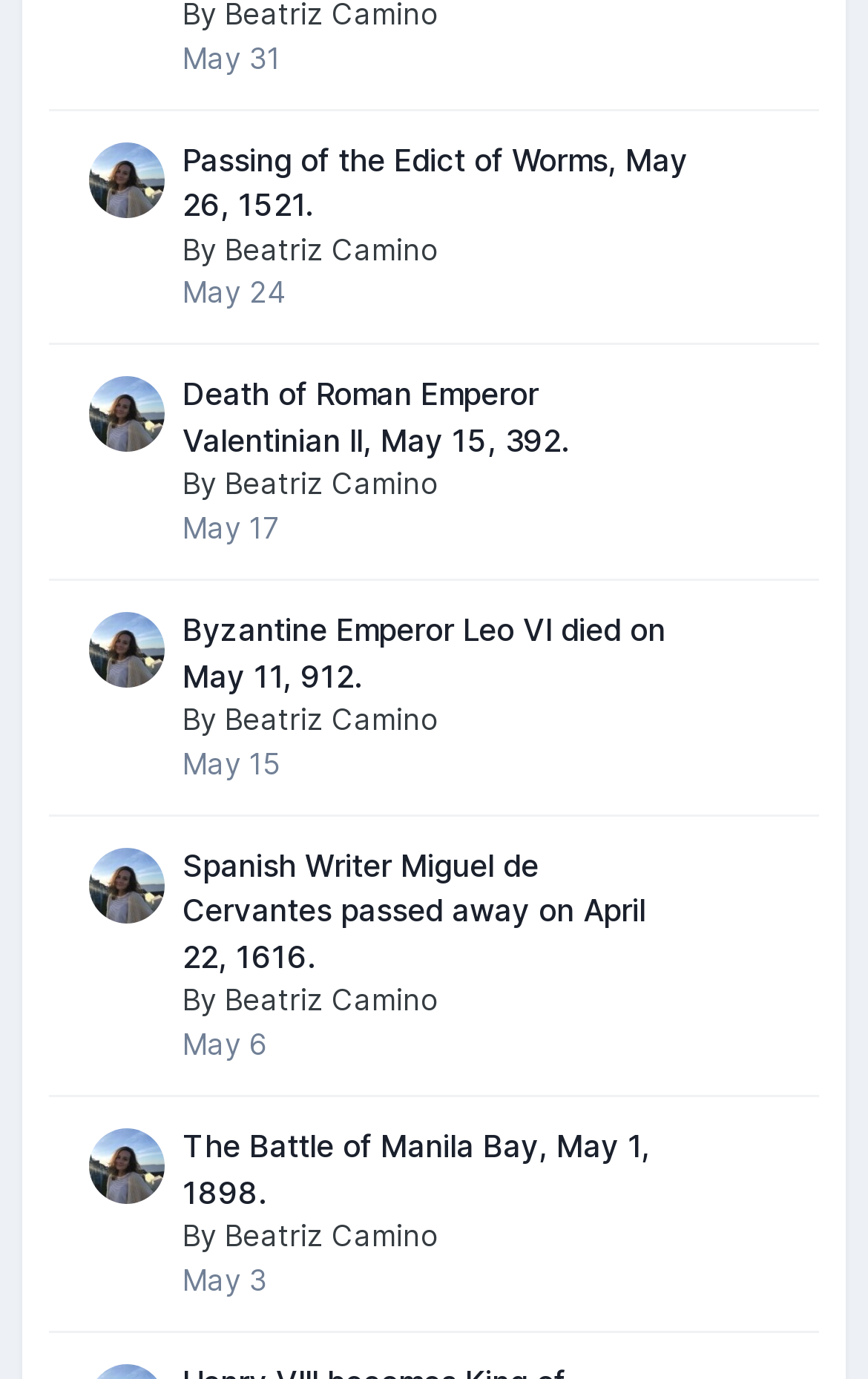Determine the bounding box coordinates of the region I should click to achieve the following instruction: "View the article about the Battle of Manila Bay". Ensure the bounding box coordinates are four float numbers between 0 and 1, i.e., [left, top, right, bottom].

[0.21, 0.818, 0.749, 0.877]